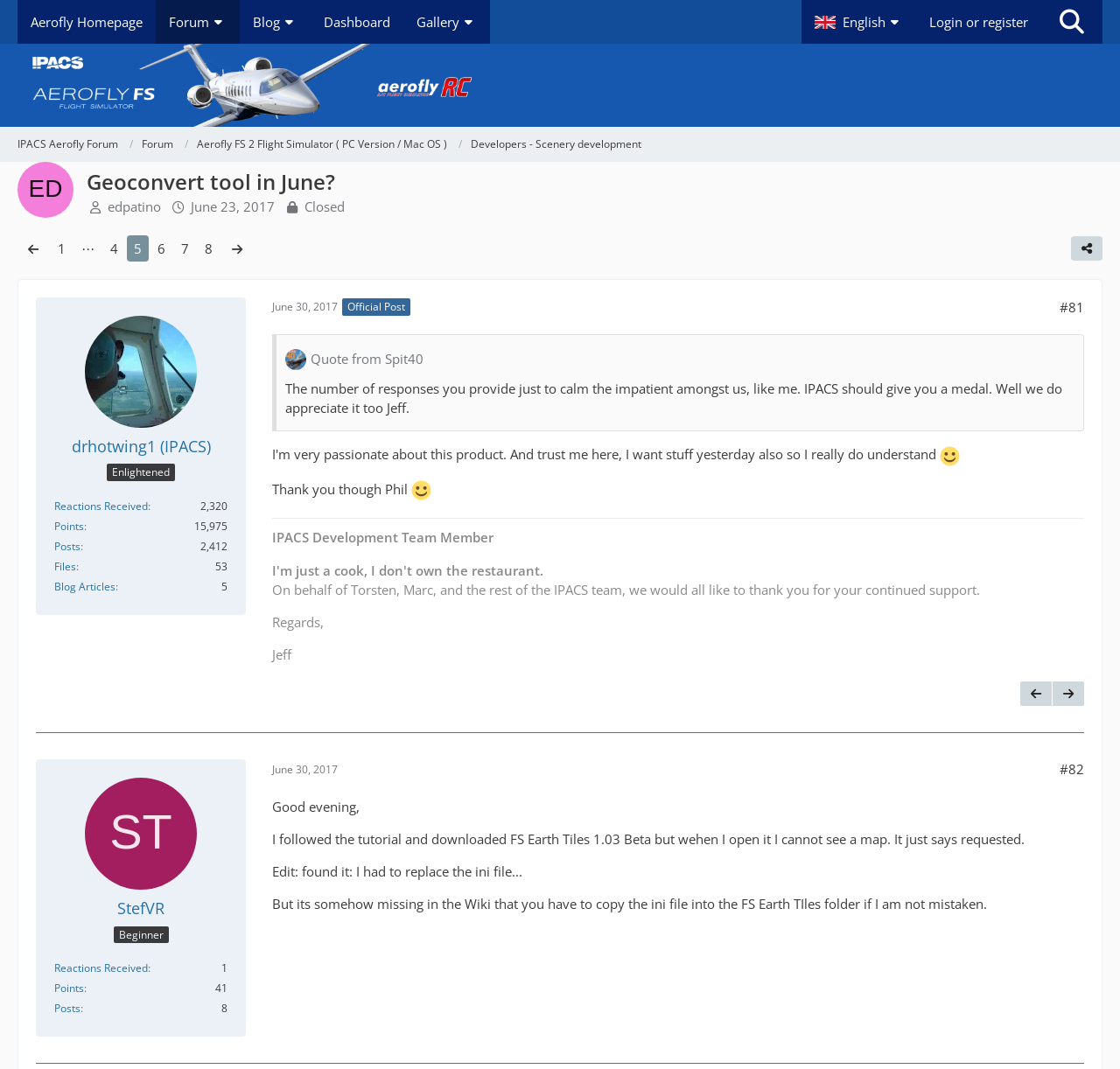Provide your answer in a single word or phrase: 
What is the date of the latest post?

June 30, 2017